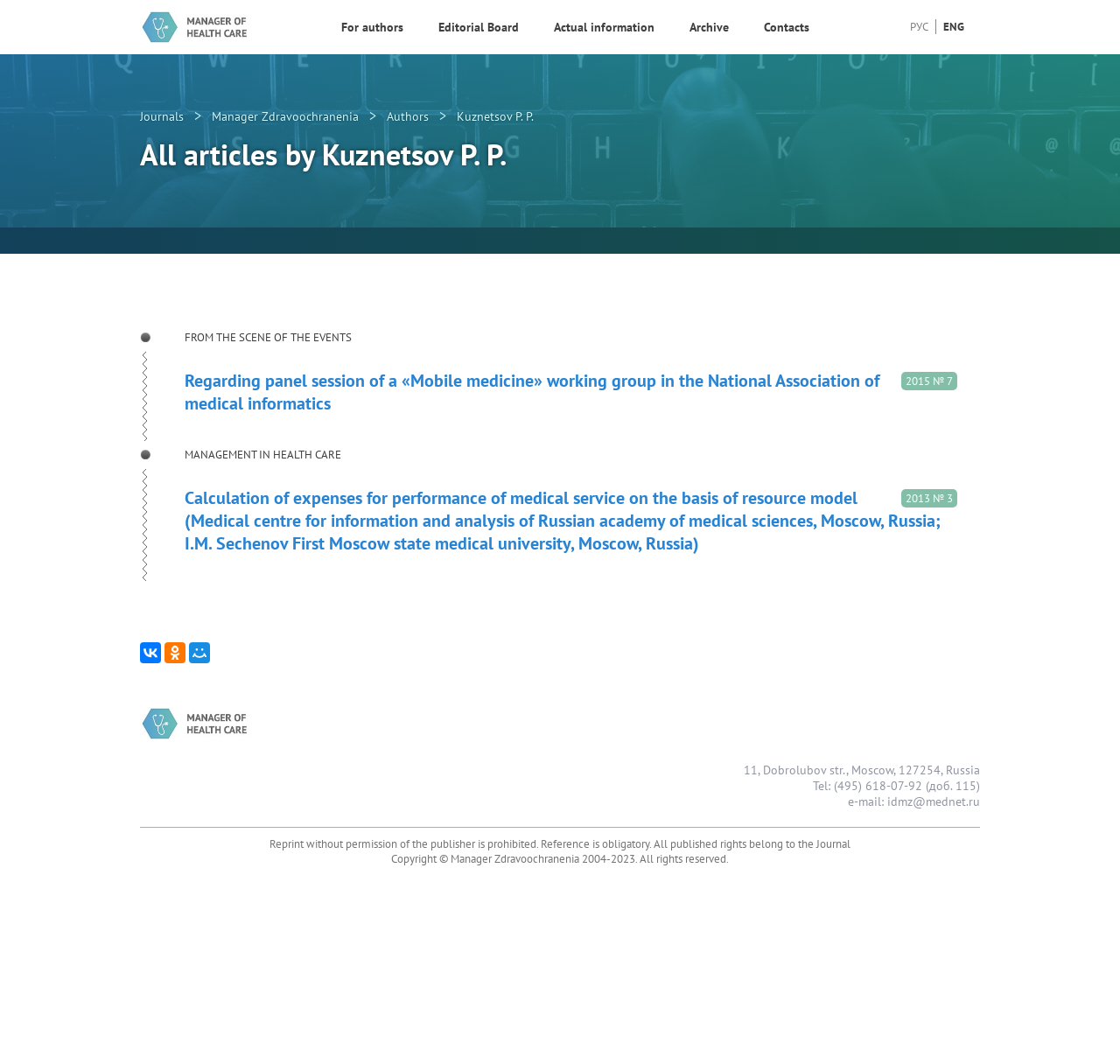What is the contact information of the journal?
Give a detailed and exhaustive answer to the question.

The footer section of the webpage provides the contact information of the journal, including the address '11, Dobrolubov str., Moscow, 127254, Russia', phone number '(495) 618-07-92 (доб. 115)', and email 'idmz@mednet.ru'.